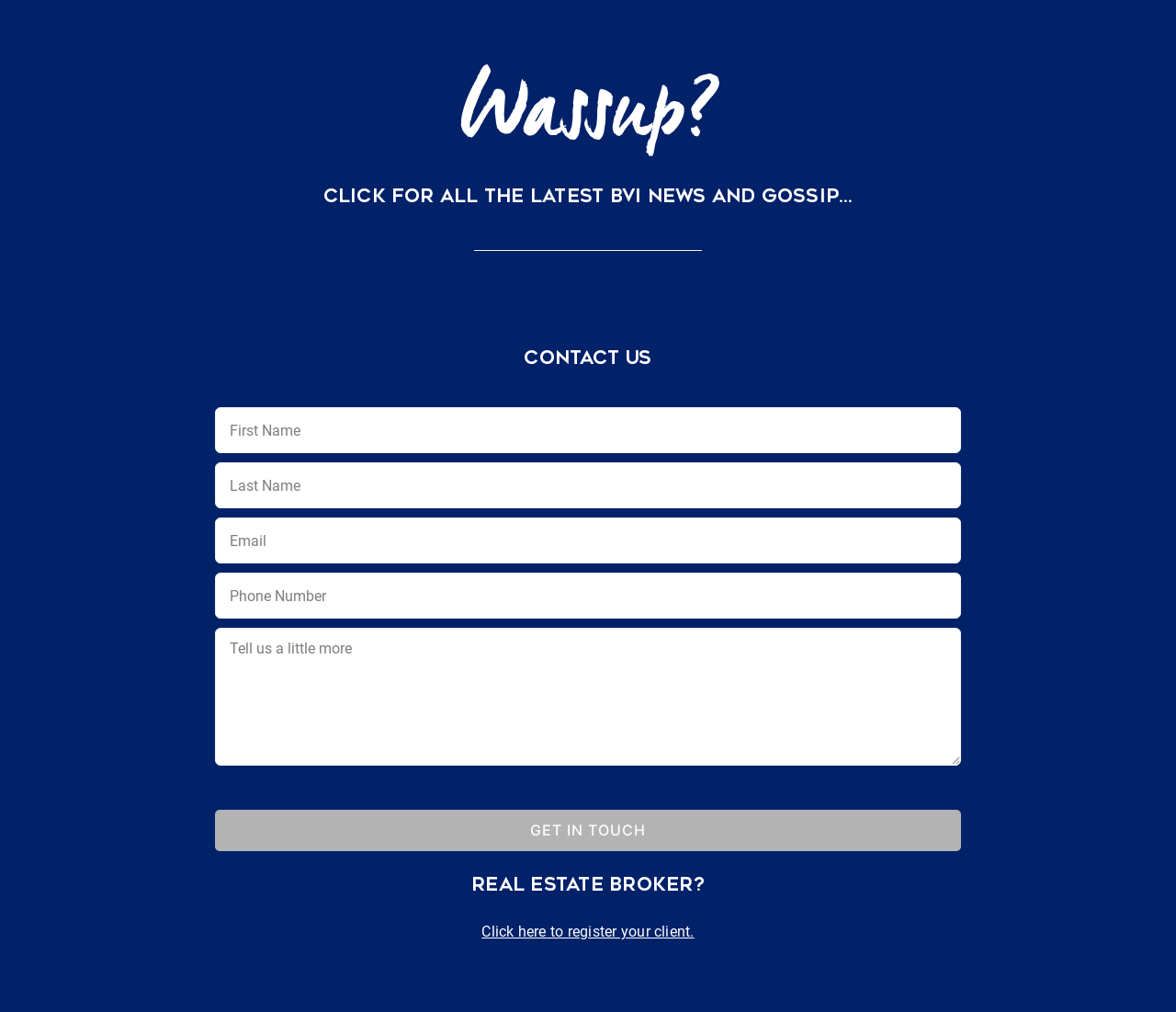Answer the question below using just one word or a short phrase: 
What is the title of the webpage?

Page 1